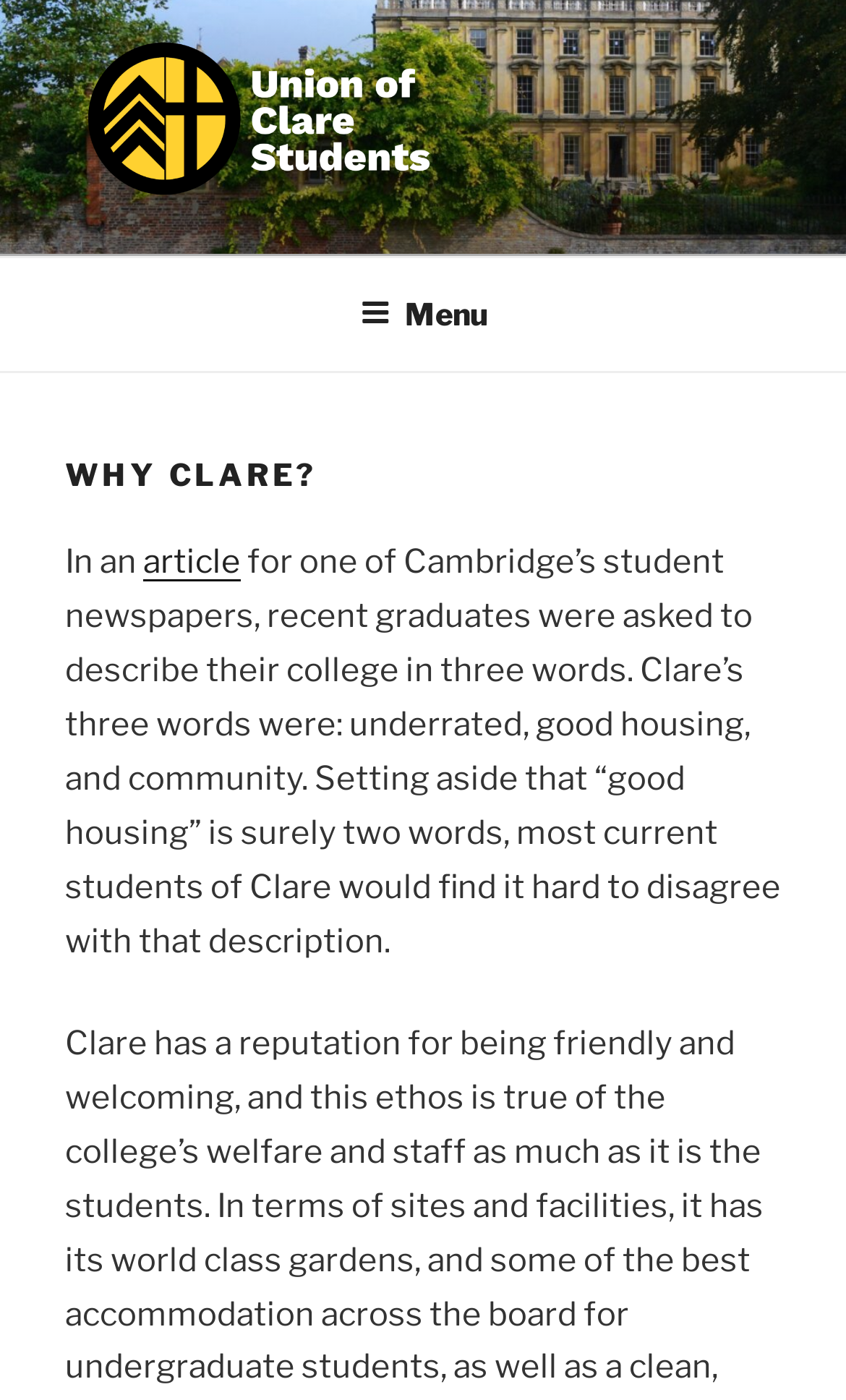Carefully observe the image and respond to the question with a detailed answer:
What are the three words used to describe Clare?

According to the text, recent graduates were asked to describe their college in three words, and Clare's three words were: underrated, good housing, and community.